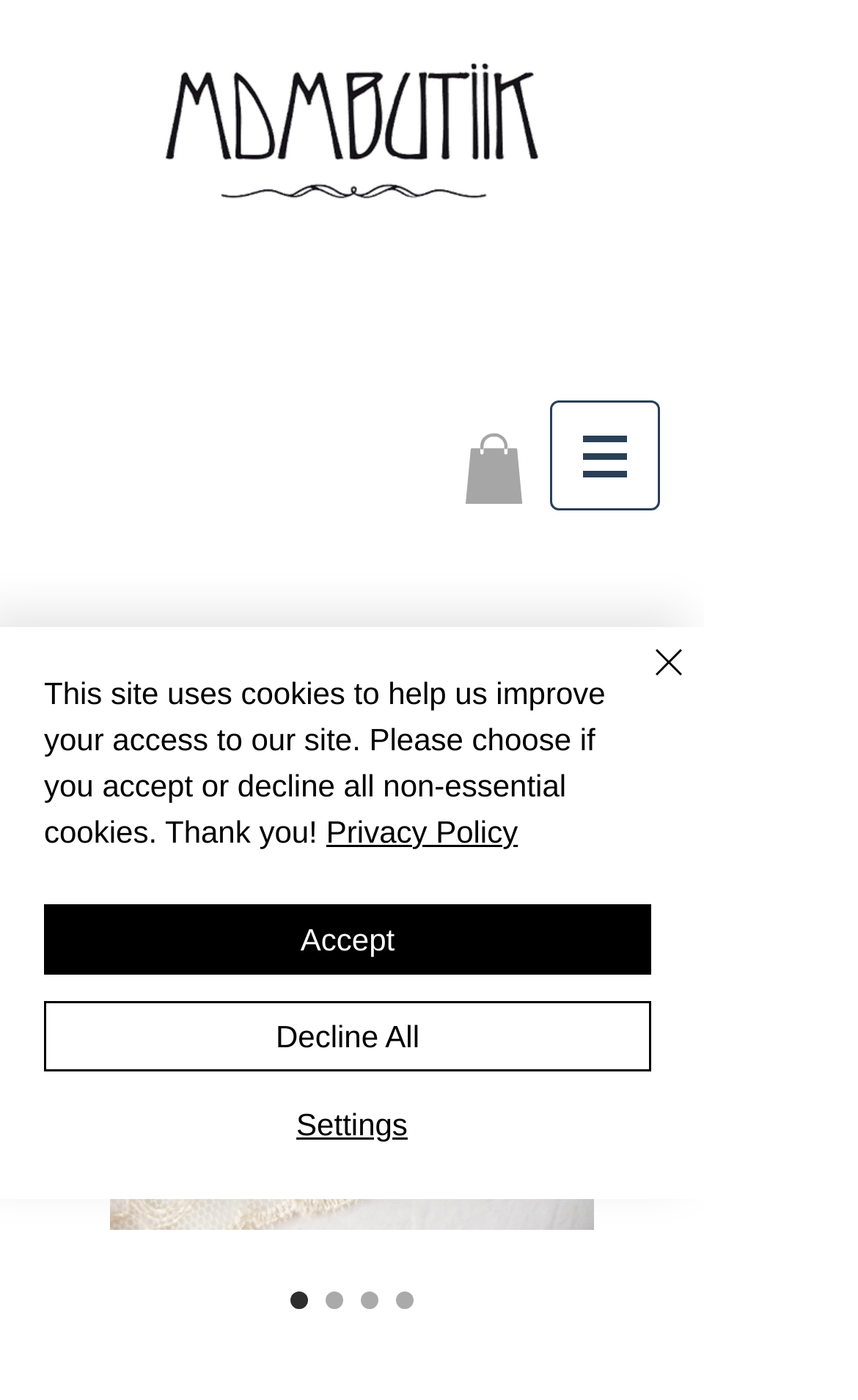Find the bounding box coordinates for the HTML element described as: "Is Crypto a Good Investment?". The coordinates should consist of four float values between 0 and 1, i.e., [left, top, right, bottom].

None